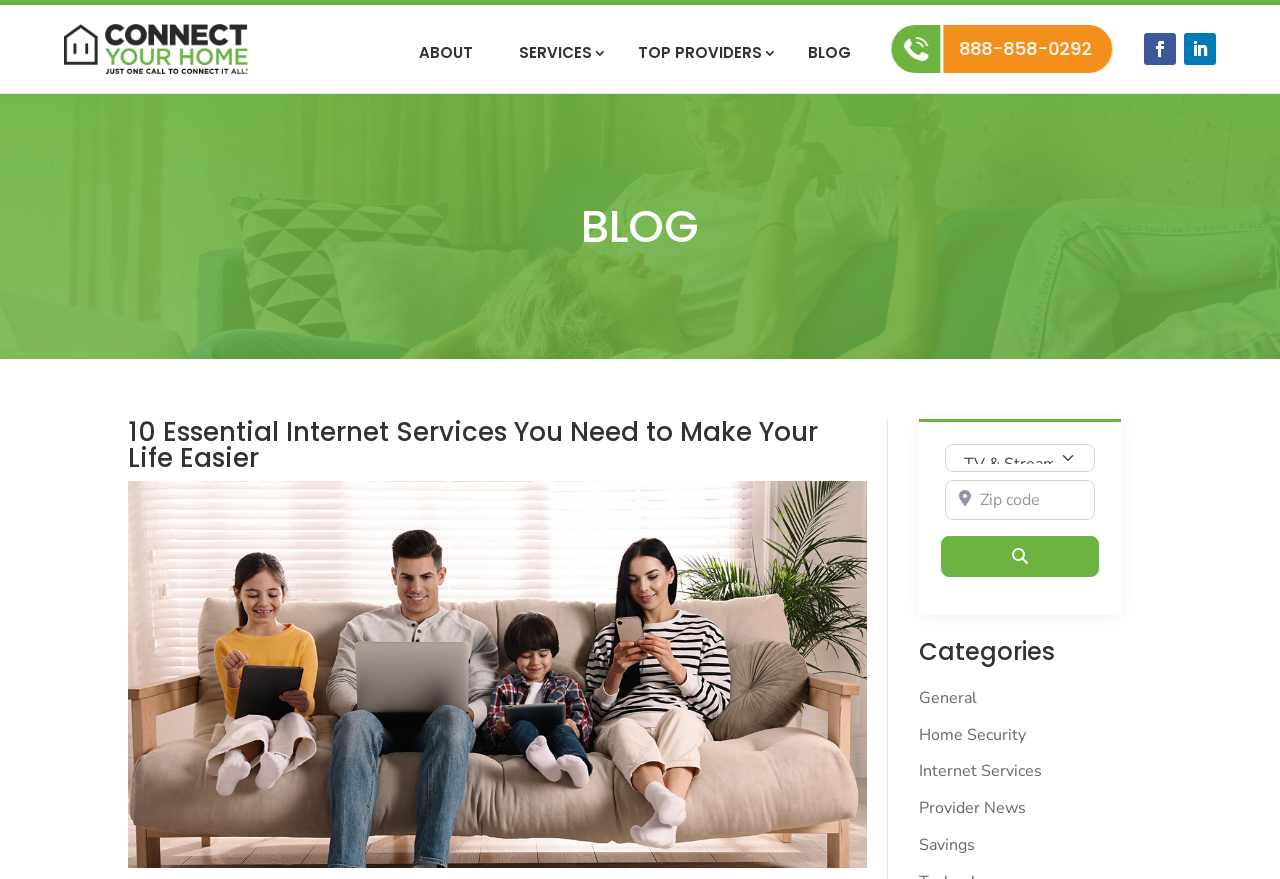Please determine the bounding box coordinates of the element's region to click in order to carry out the following instruction: "Go to Home". The coordinates should be four float numbers between 0 and 1, i.e., [left, top, right, bottom].

None